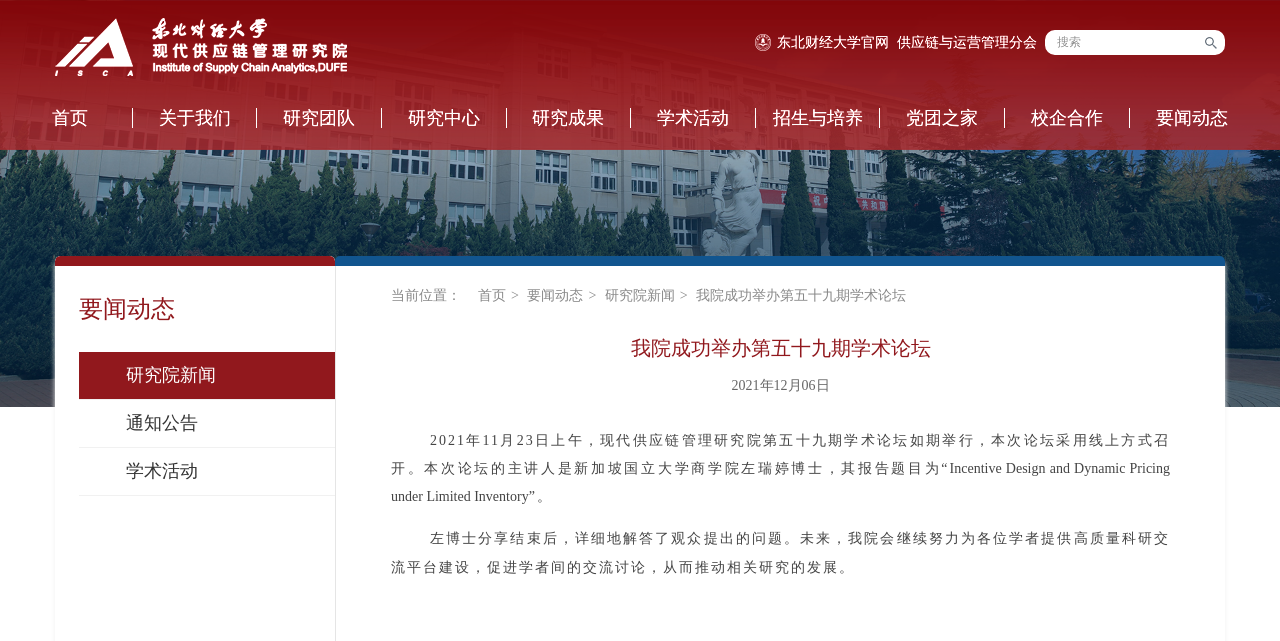Please specify the coordinates of the bounding box for the element that should be clicked to carry out this instruction: "go to the homepage of 东北财经大学". The coordinates must be four float numbers between 0 and 1, formatted as [left, top, right, bottom].

[0.607, 0.055, 0.695, 0.078]